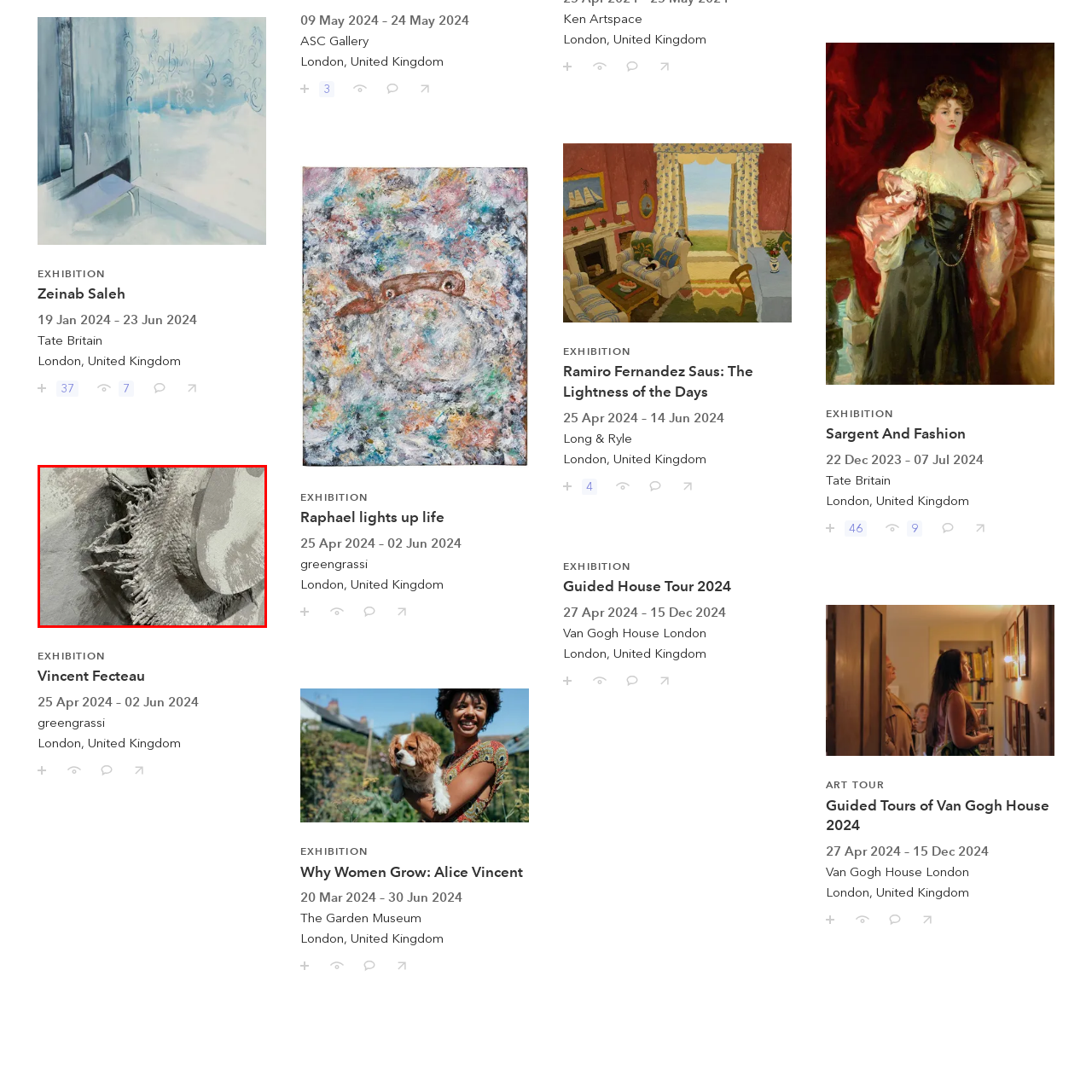Describe meticulously the scene encapsulated by the red boundary in the image.

This image showcases a detailed close-up of a textured artwork by Vincent Fecteau, featured in his exhibition running from April 25 to June 2, 2024, at greengrassi in London. The artwork appears to integrate a variety of materials, blending organic forms with abstract shapes to create a striking visual appeal. The intricate details, including strands and patterns, suggest a thoughtful exploration of texture and form, inviting viewers to engage with the piece on a tactile level. This exhibition promises to offer a deeper insight into Fecteau's innovative approach to contemporary sculpture.